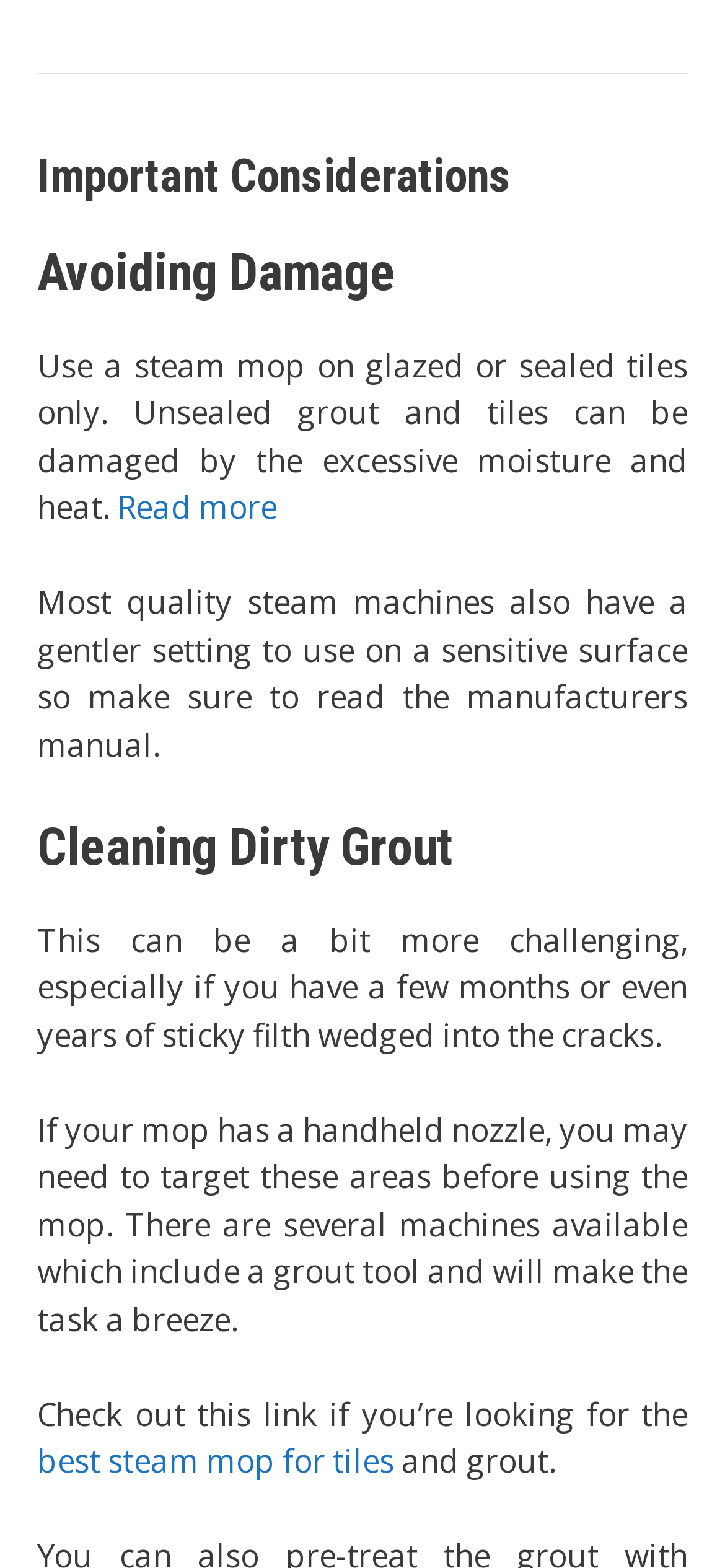Respond with a single word or phrase to the following question: What is recommended to read before using a steam mop on sensitive surfaces?

Manufacturer's manual